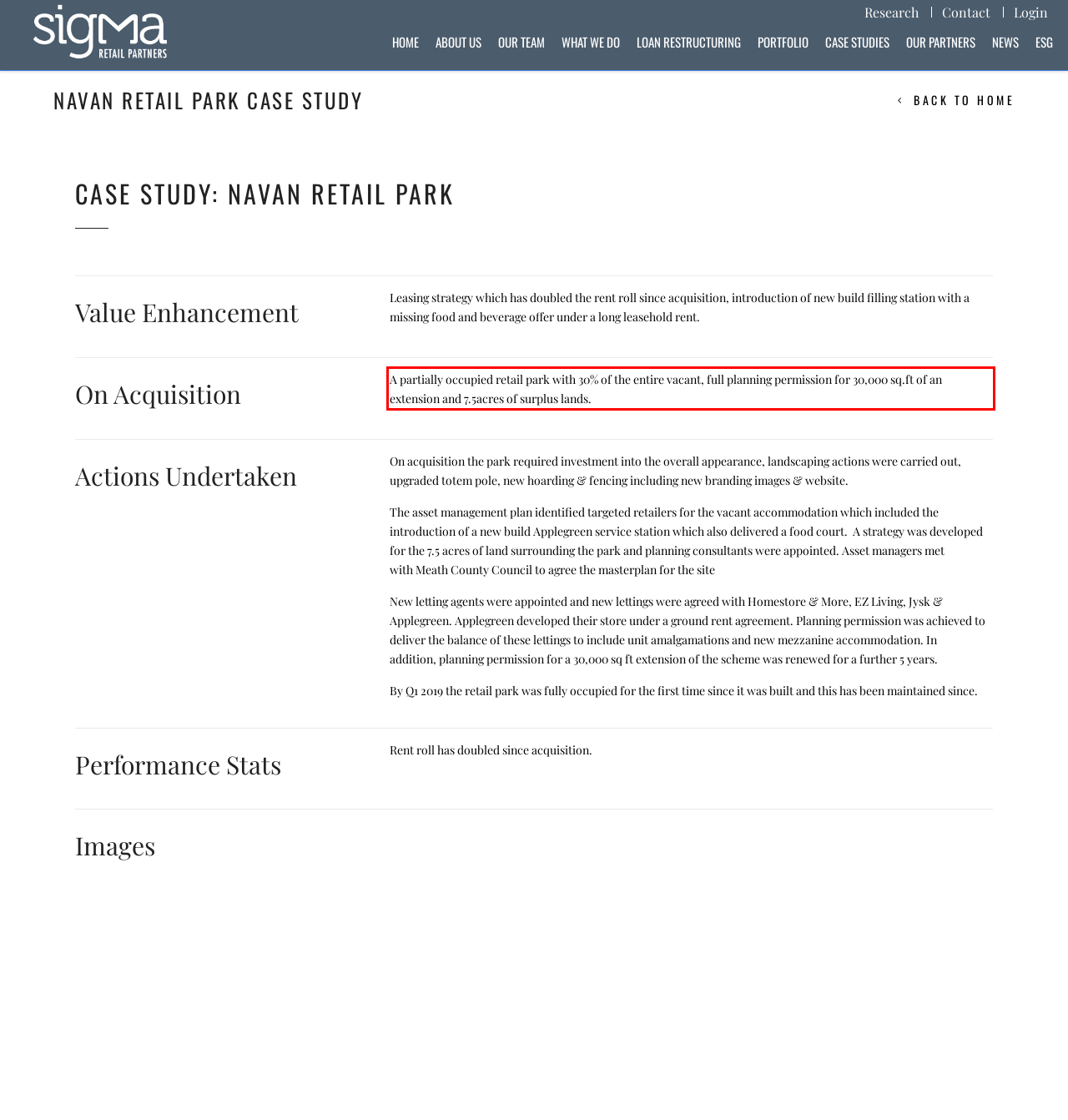Your task is to recognize and extract the text content from the UI element enclosed in the red bounding box on the webpage screenshot.

A partially occupied retail park with 30% of the entire vacant, full planning permission for 30,000 sq.ft of an extension and 7.5acres of surplus lands.